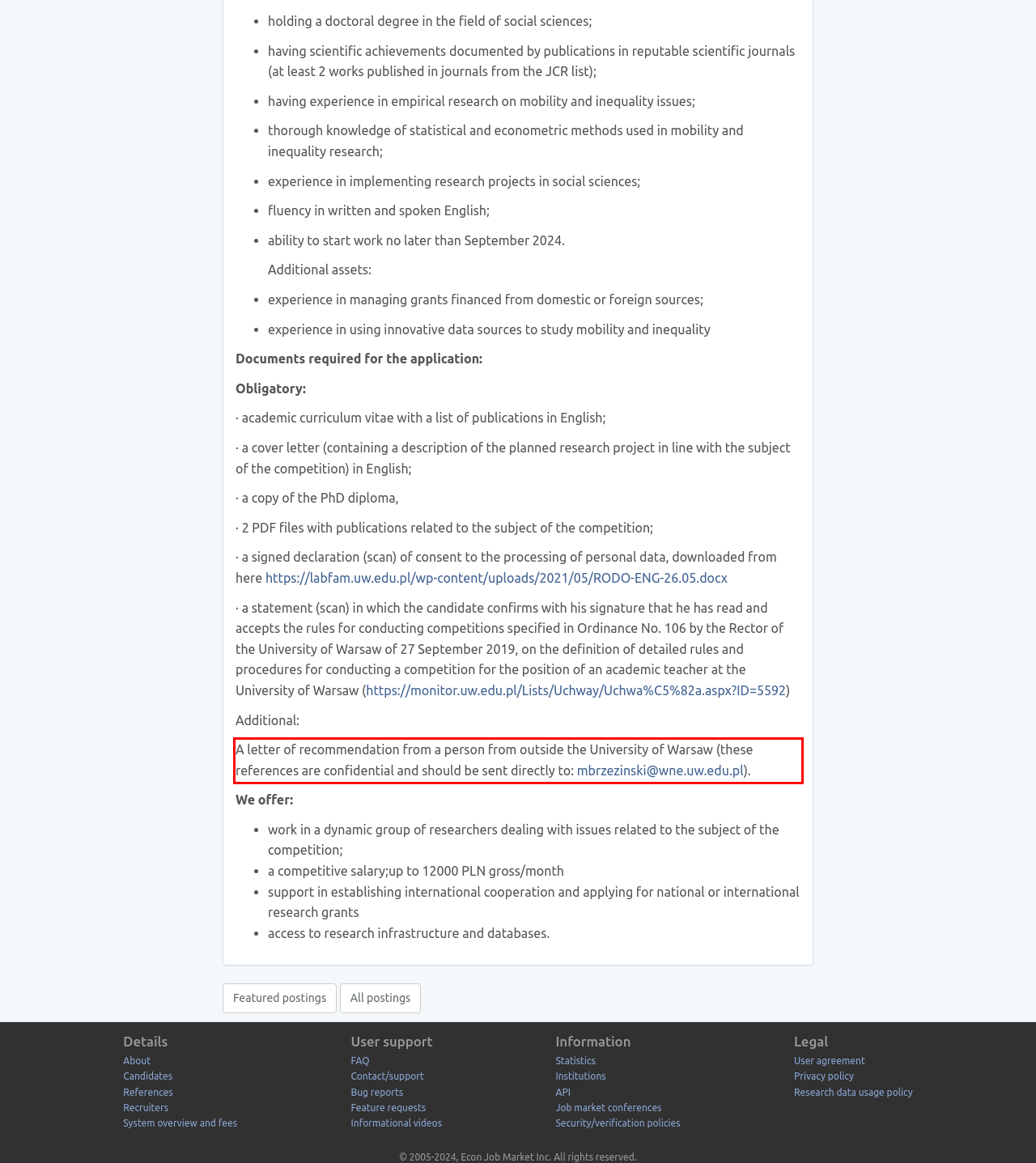Please take the screenshot of the webpage, find the red bounding box, and generate the text content that is within this red bounding box.

A letter of recommendation from a person from outside the University of Warsaw (these references are confidential and should be sent directly to: mbrzezinski@wne.uw.edu.pl).